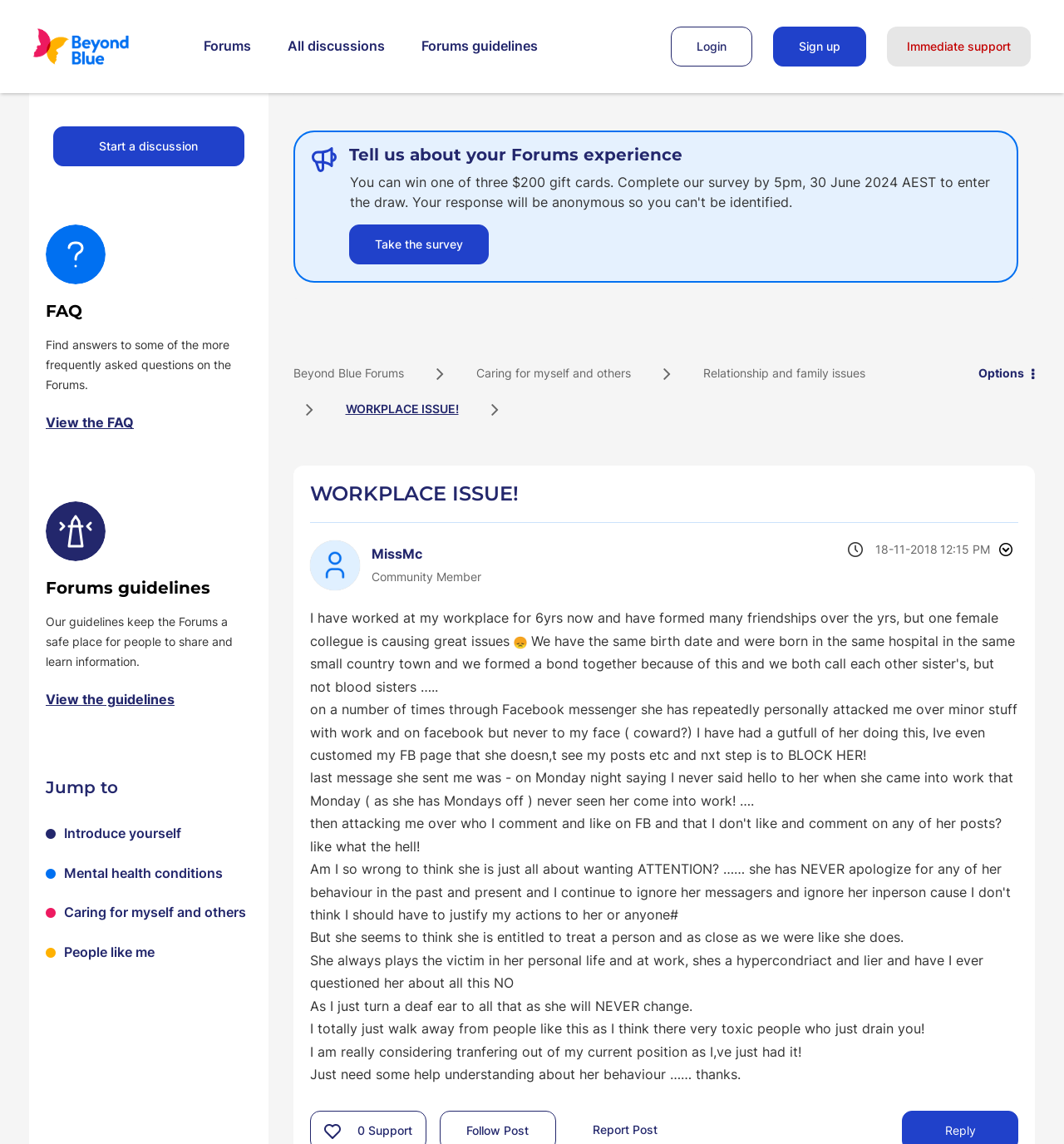What is the author's attitude towards people like their colleague?
Give a detailed response to the question by analyzing the screenshot.

The author believes that people like their colleague are toxic and drain their energy, and they prefer to walk away from such people, as mentioned in the post.